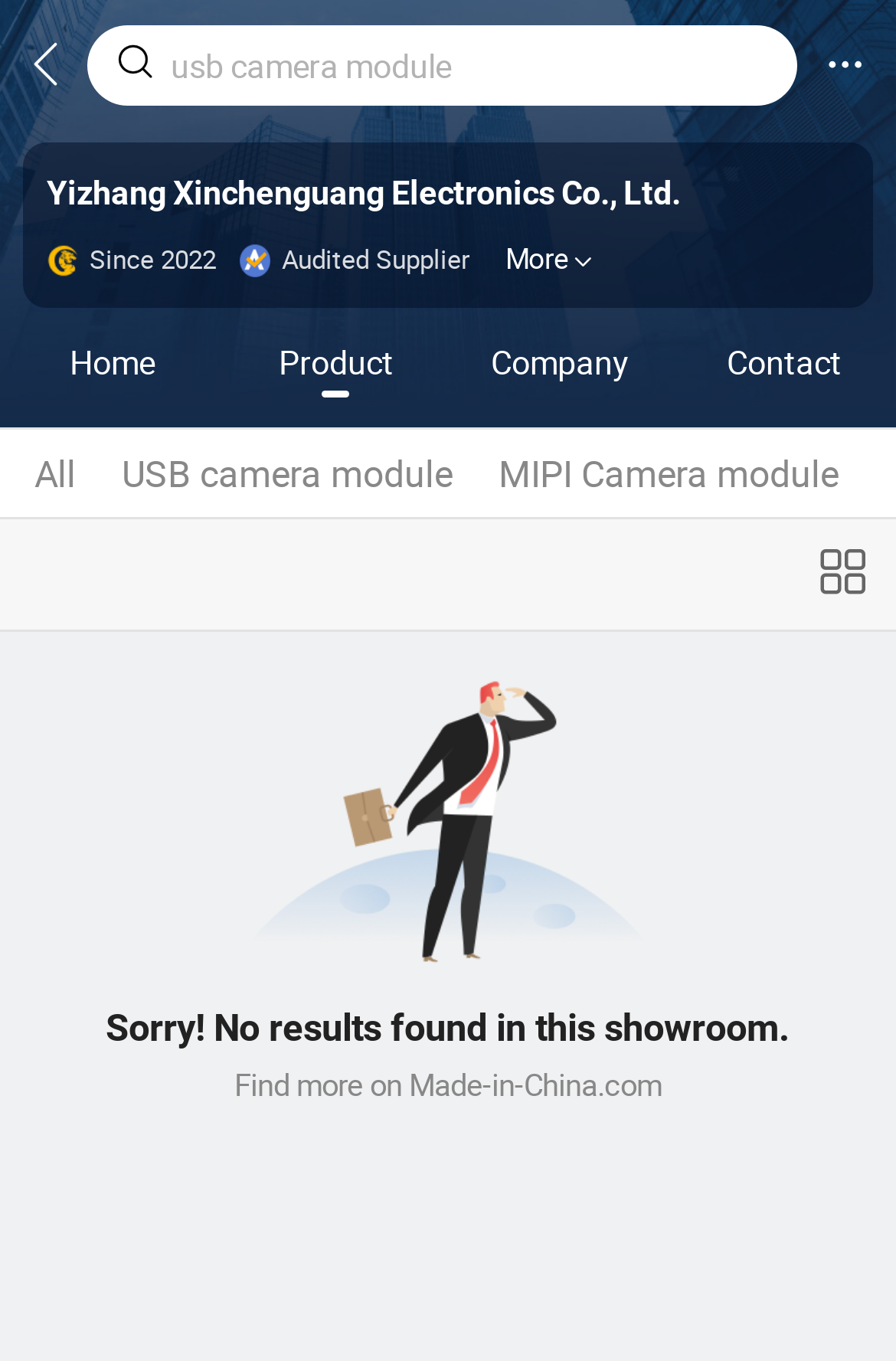Generate a comprehensive caption for the webpage you are viewing.

The webpage appears to be a company profile page for Yizhang Xinchenguang Electronics Co., Ltd., a China-based manufacturer. At the top of the page, there is a heading with the company name, followed by a brief description "Since 2022 Audited Supplier" and a "More" link.

Below the company heading, there is a navigation menu with four main tabs: "Home", "Product", "Company", and "Contact". Each tab has a corresponding link.

On the left side of the page, there is a search bar with a placeholder text "usb camera module". The search bar is accompanied by a link to the search results page.

The main content area of the page is divided into two sections. The top section contains a list of links to various product categories, including "All", "USB camera module", and "MIPI Camera module". The bottom section displays a message "Sorry! No results found in this showroom." and a link to find more products on Made-in-China.com.

There are no images on the page. The overall layout is simple and easy to navigate, with clear headings and concise text.